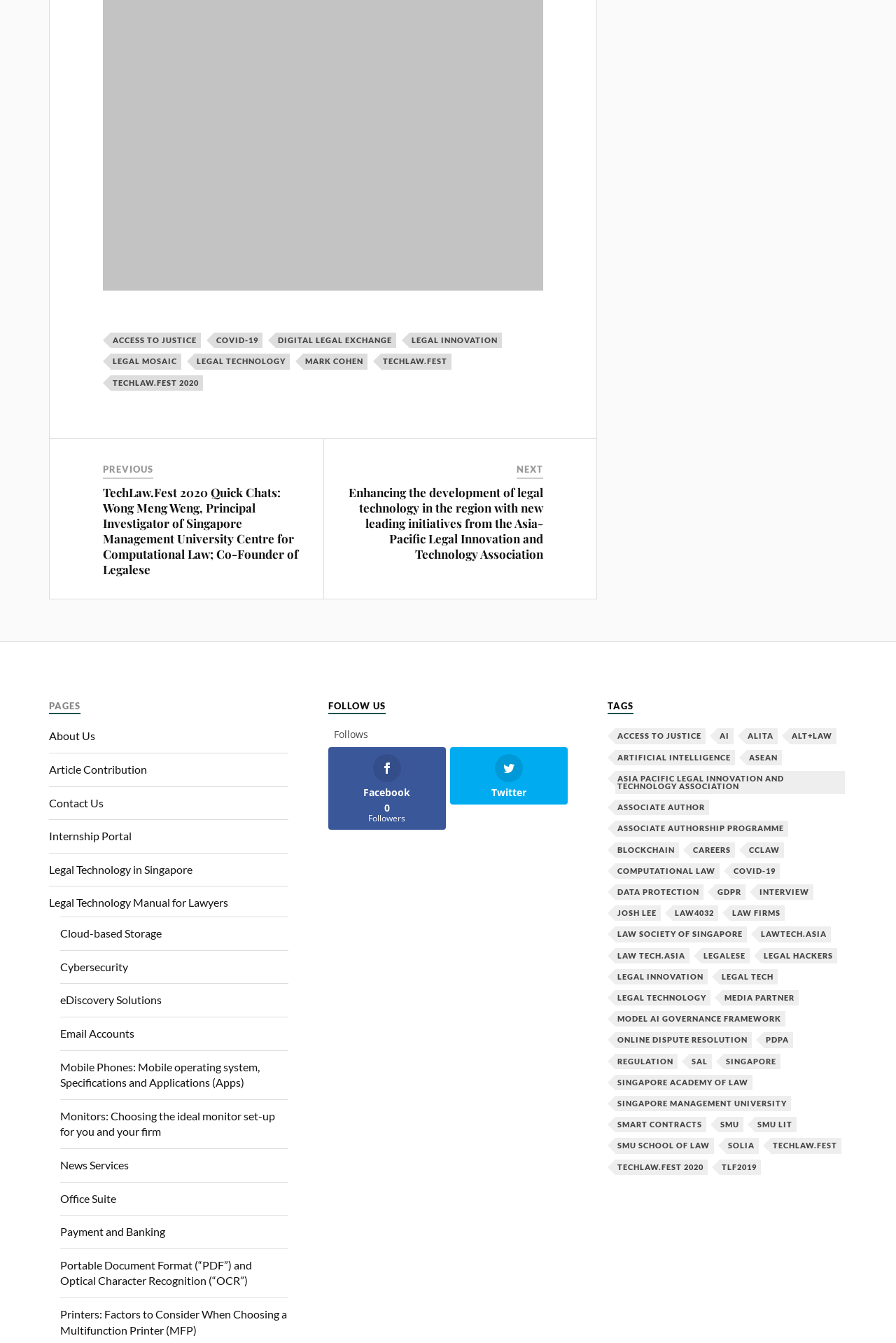What is the name of the event mentioned in the heading? Using the information from the screenshot, answer with a single word or phrase.

TechLaw.Fest 2020